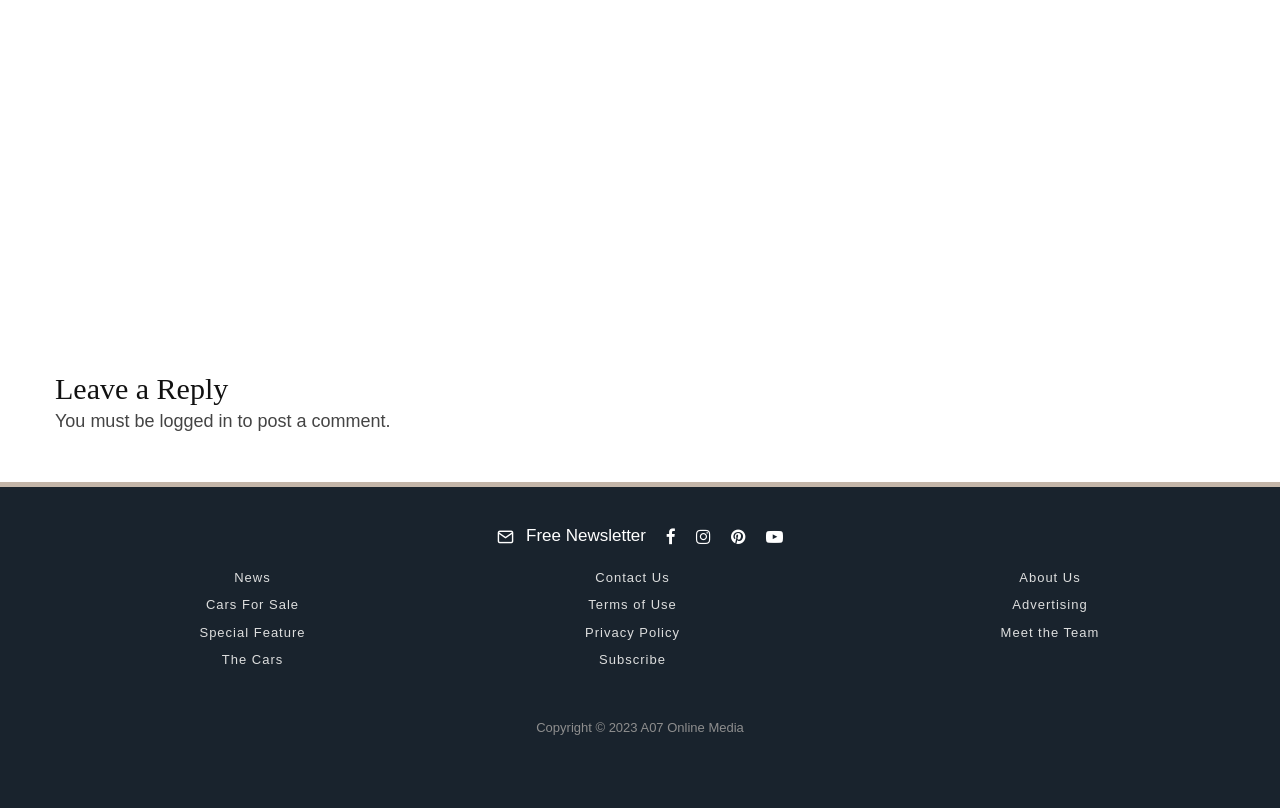What is required to post a comment? Using the information from the screenshot, answer with a single word or phrase.

logged in